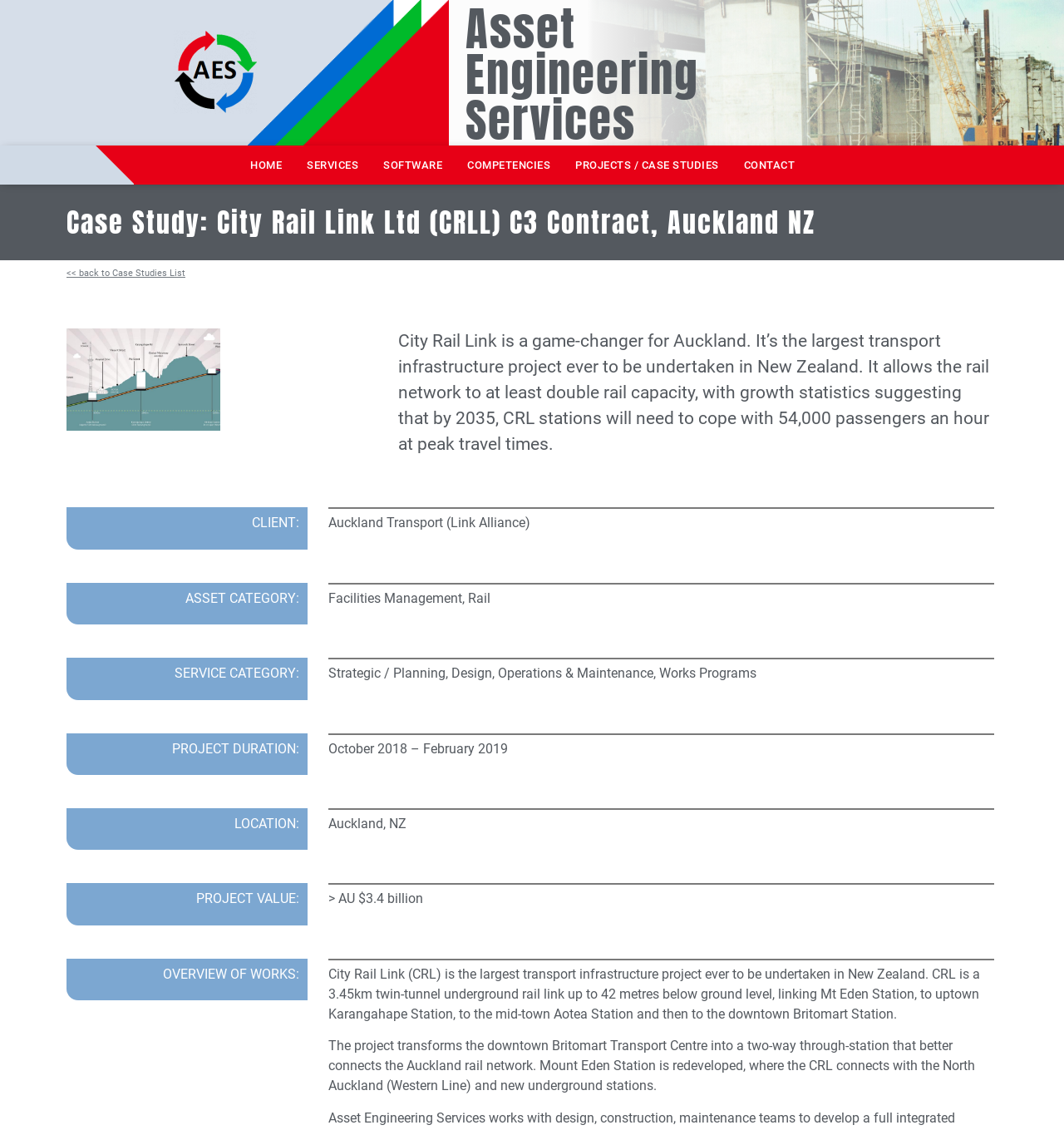Locate the bounding box coordinates of the clickable area needed to fulfill the instruction: "Click the HOME link".

[0.227, 0.134, 0.273, 0.158]